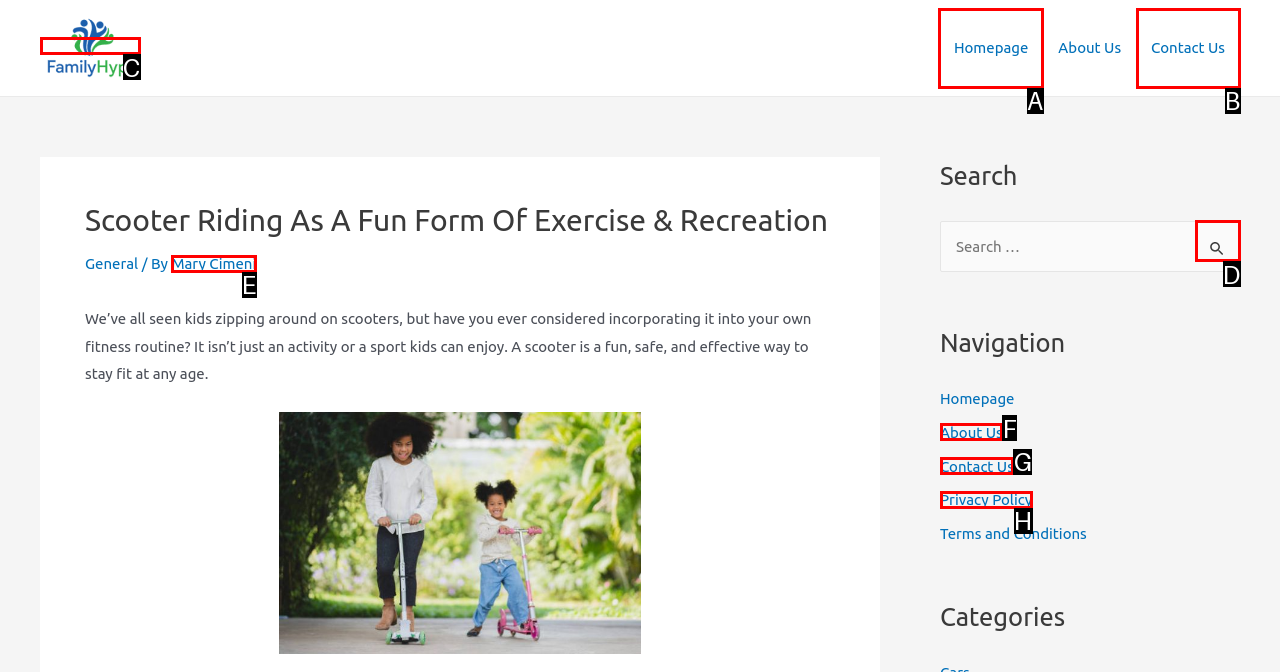Match the description: Contact Us to the appropriate HTML element. Respond with the letter of your selected option.

B